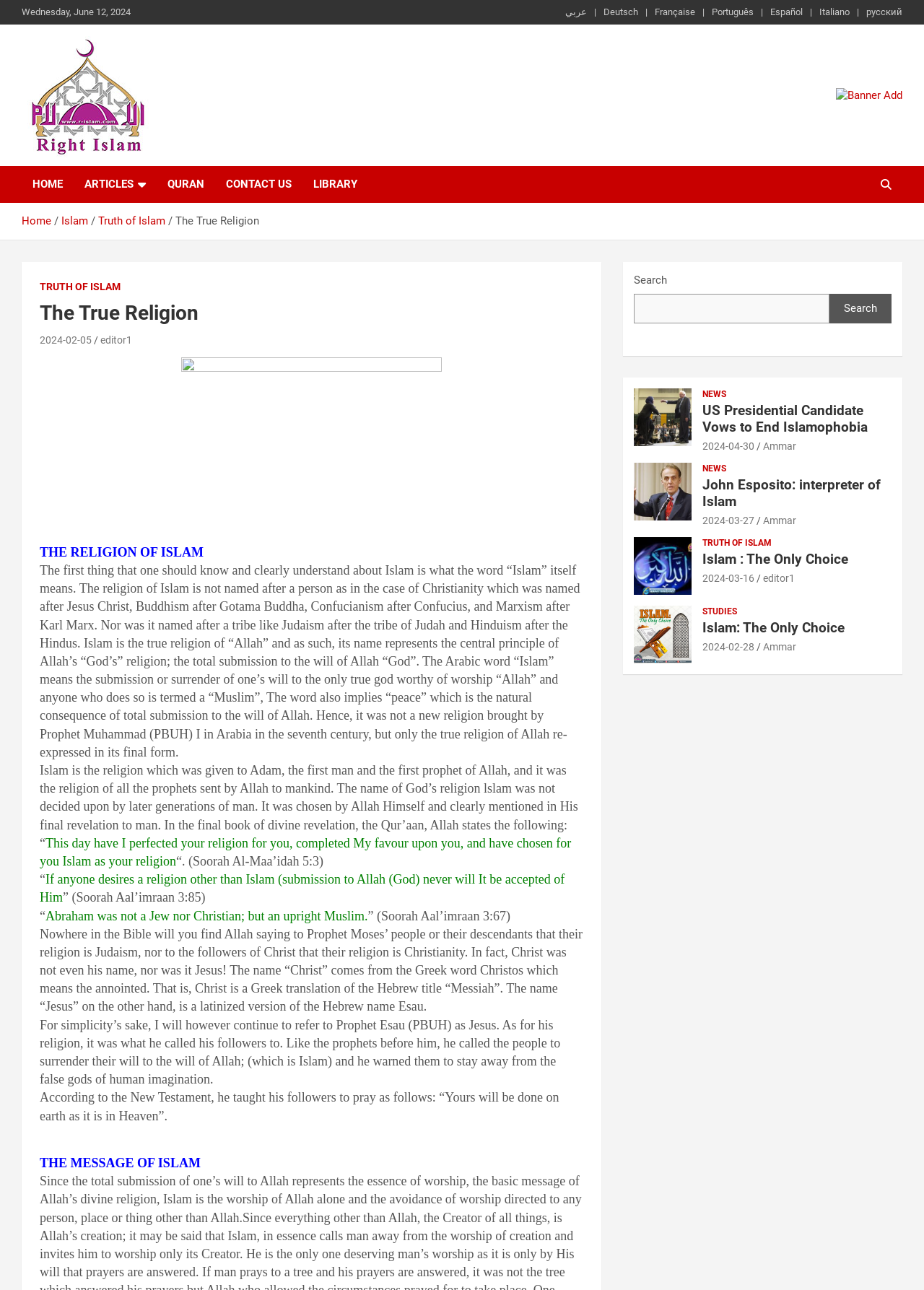Describe the entire webpage, focusing on both content and design.

The webpage is titled "The True Religion - Right Islam" and has a navigation menu at the top with links to "HOME", "ARTICLES", "QURAN", "CONTACT US", and "LIBRARY". Below the navigation menu, there is a breadcrumbs section showing the current page's hierarchy, with links to "Home", "Islam", and "Truth of Islam".

The main content of the page is divided into sections. The first section has a heading "The True Religion" and a paragraph of text explaining the meaning of the word "Islam" and its significance in the religion. Below this, there is an image.

The next section has a heading "THE RELIGION OF ISLAM" and a long paragraph of text discussing the history and principles of Islam. This is followed by several quotes from the Quran, with references to the surah and verse numbers.

The page then lists several news articles, each with a heading, a link to the article, and information about the author and date of publication. The articles are titled "US Presidential Candidate Vows to End Islamophobia", "John Esposito: interpreter of Islam", "Islam : The Only Choice", and "Islam: The Only Choice".

On the right side of the page, there is a search bar with a button to submit the search query. Below this, there are links to "NEWS" and "STUDIES" sections. There is also a banner advertisement at the top right corner of the page.

At the top of the page, there are links to translate the page into different languages, including Arabic, Deutsch, Française, Português, Español, Italiano, and русский.